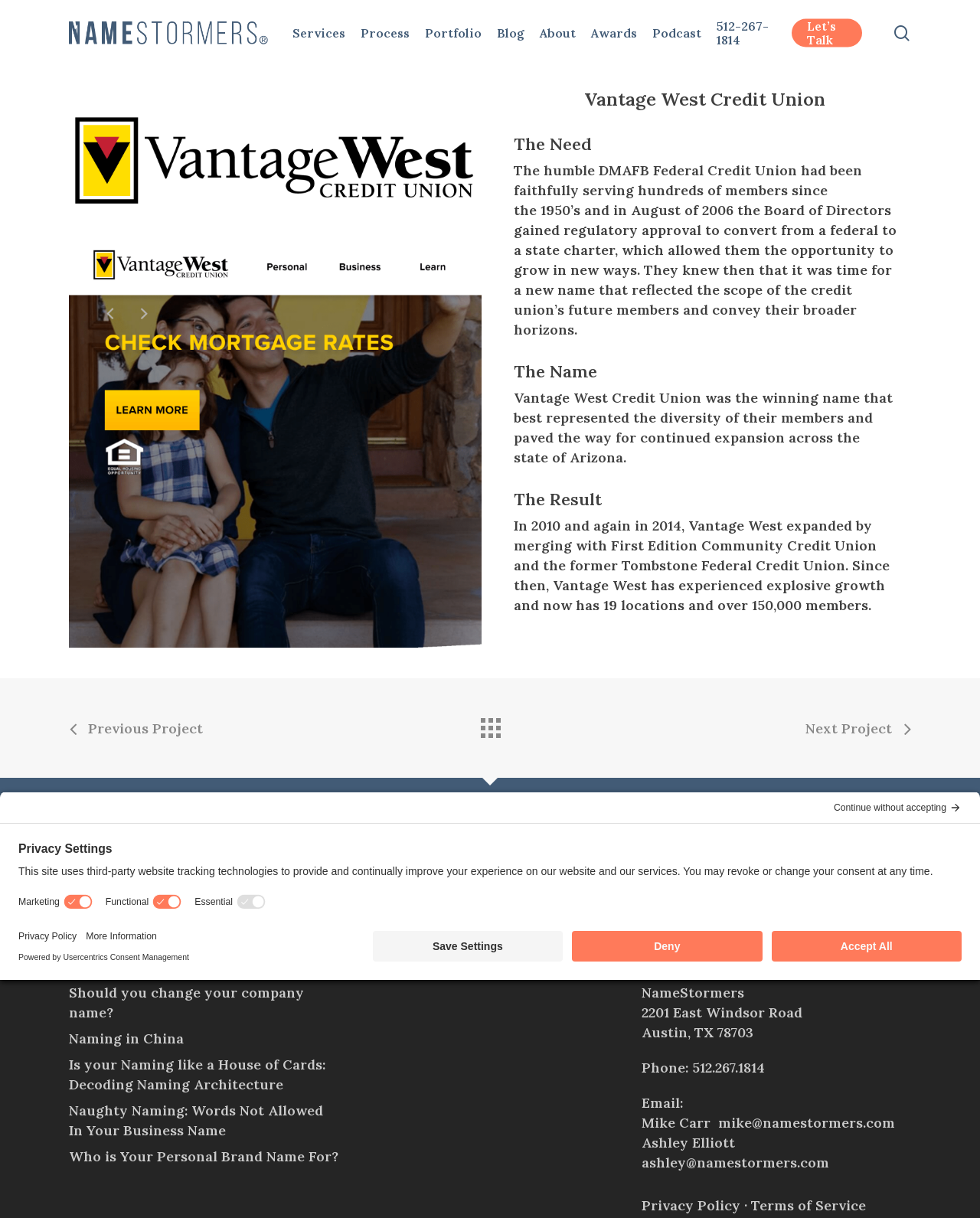Determine the bounding box for the UI element that matches this description: "Terms of Service".

[0.766, 0.982, 0.884, 0.997]